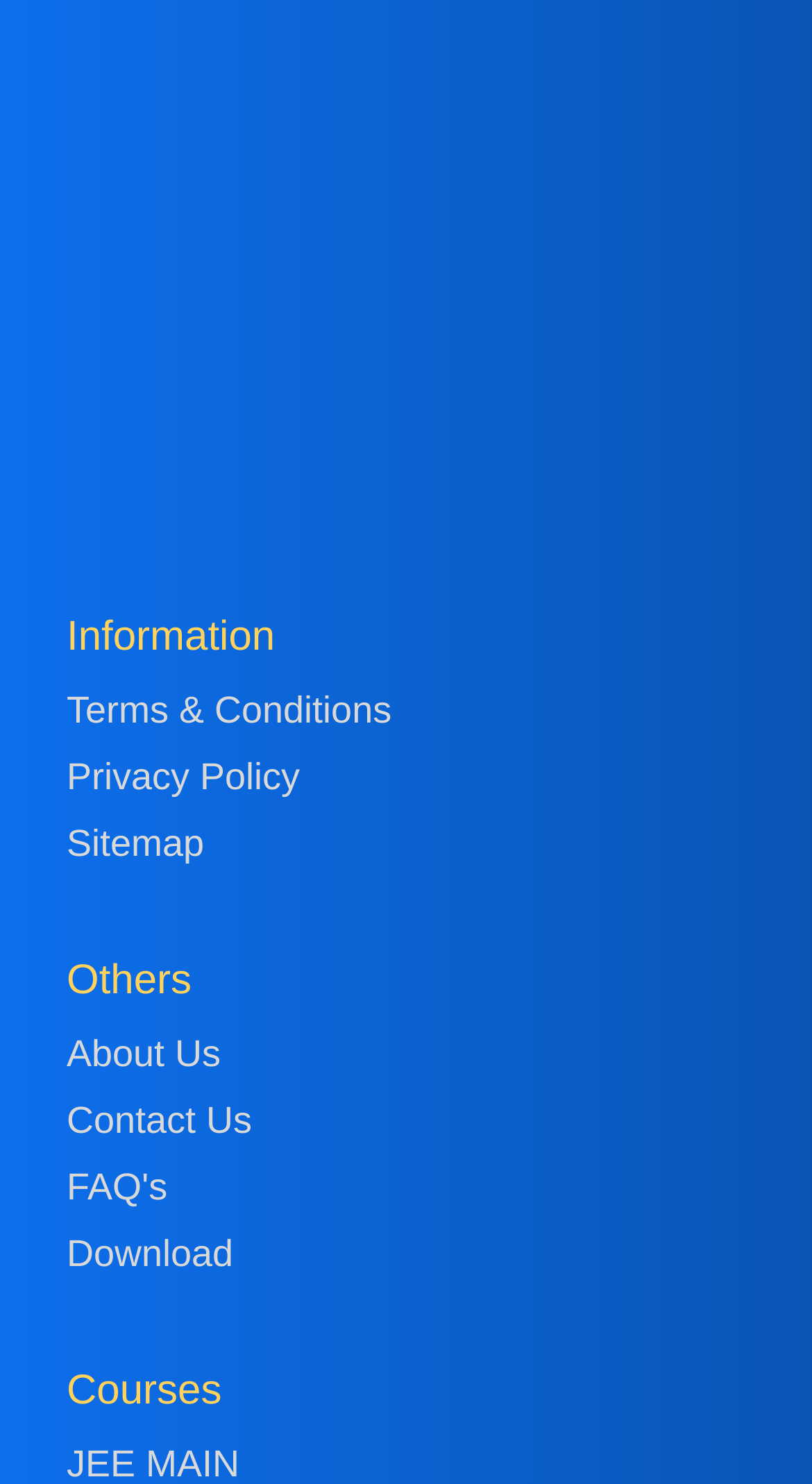Based on the visual content of the image, answer the question thoroughly: What is the last link under the 'Others' heading?

The last link under the 'Others' heading is 'Download', which is located at the bottom of the webpage, below the 'Contact Us' and 'FAQ's' links.